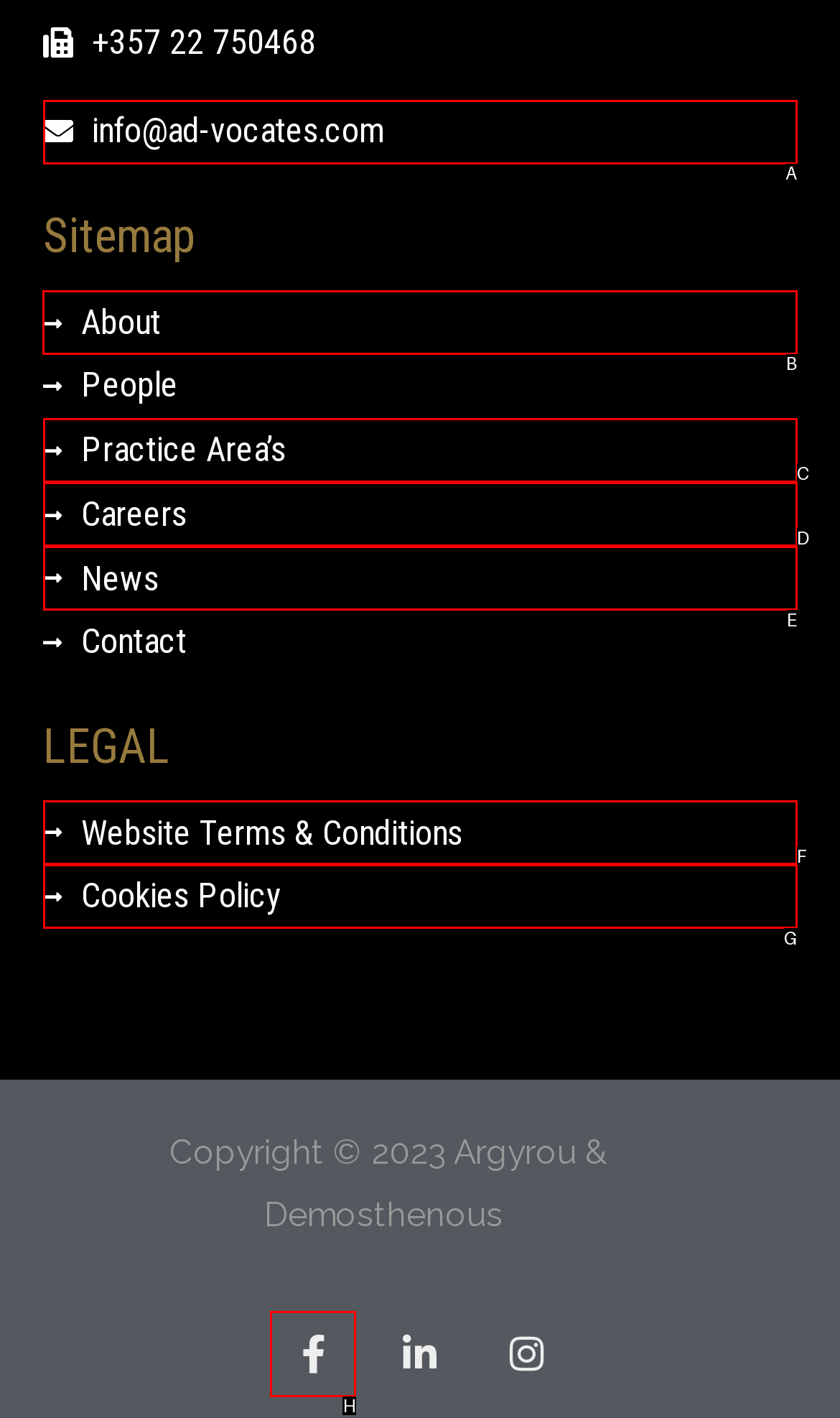Tell me which one HTML element I should click to complete the following task: go to the about page Answer with the option's letter from the given choices directly.

B